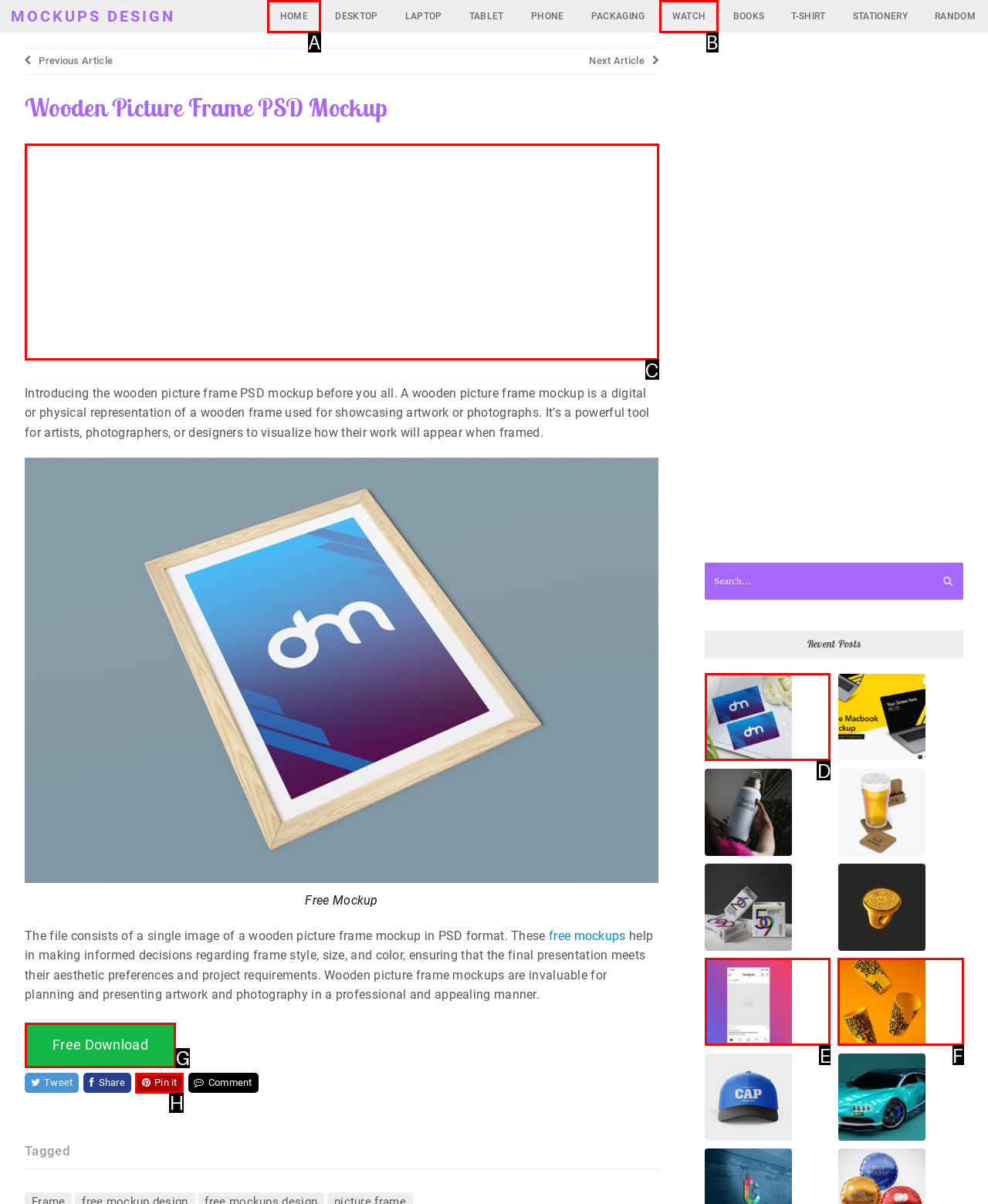Tell me which option best matches the description: Pin it
Answer with the option's letter from the given choices directly.

H